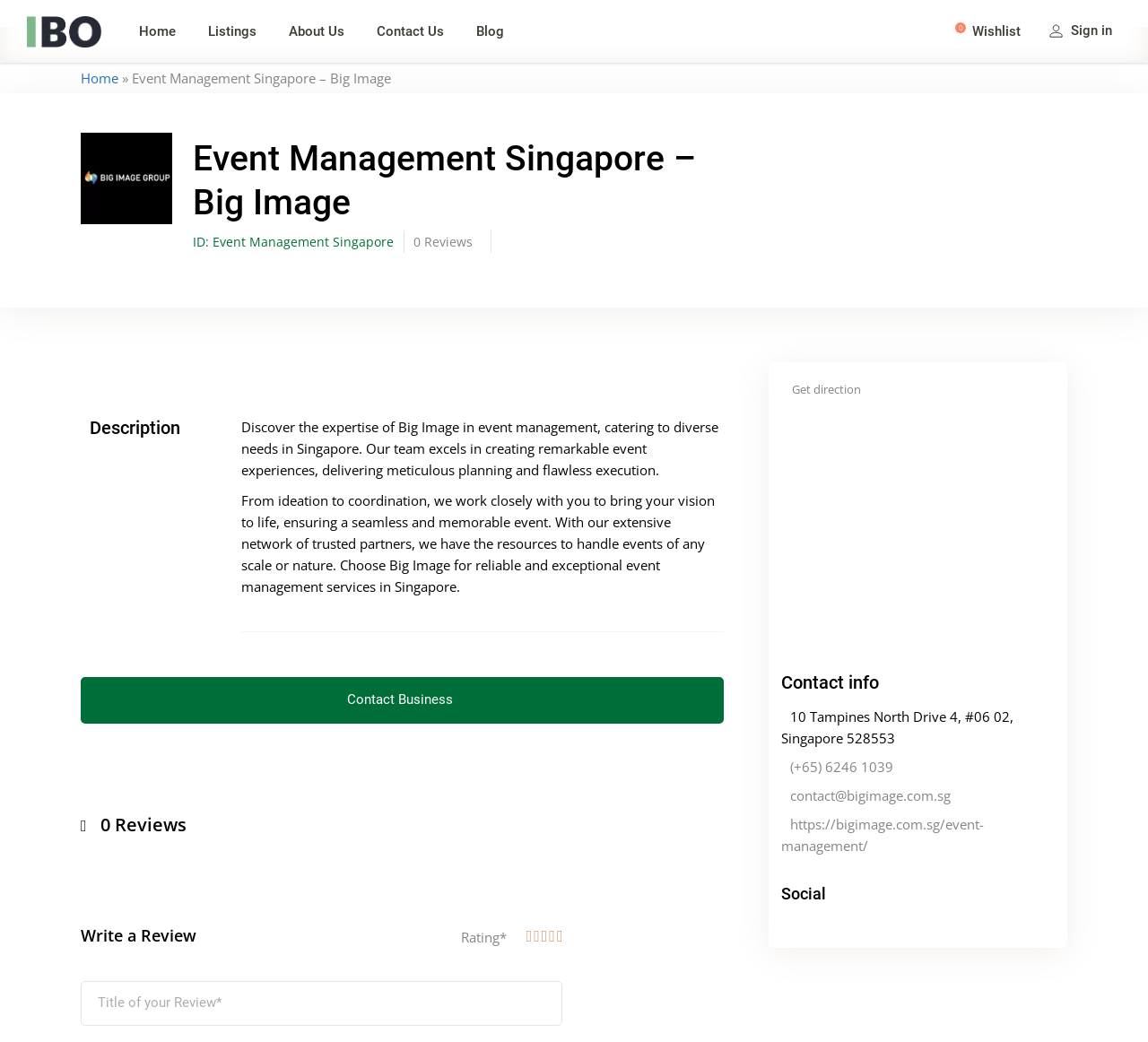Please reply to the following question using a single word or phrase: 
What is the company name?

Big Image